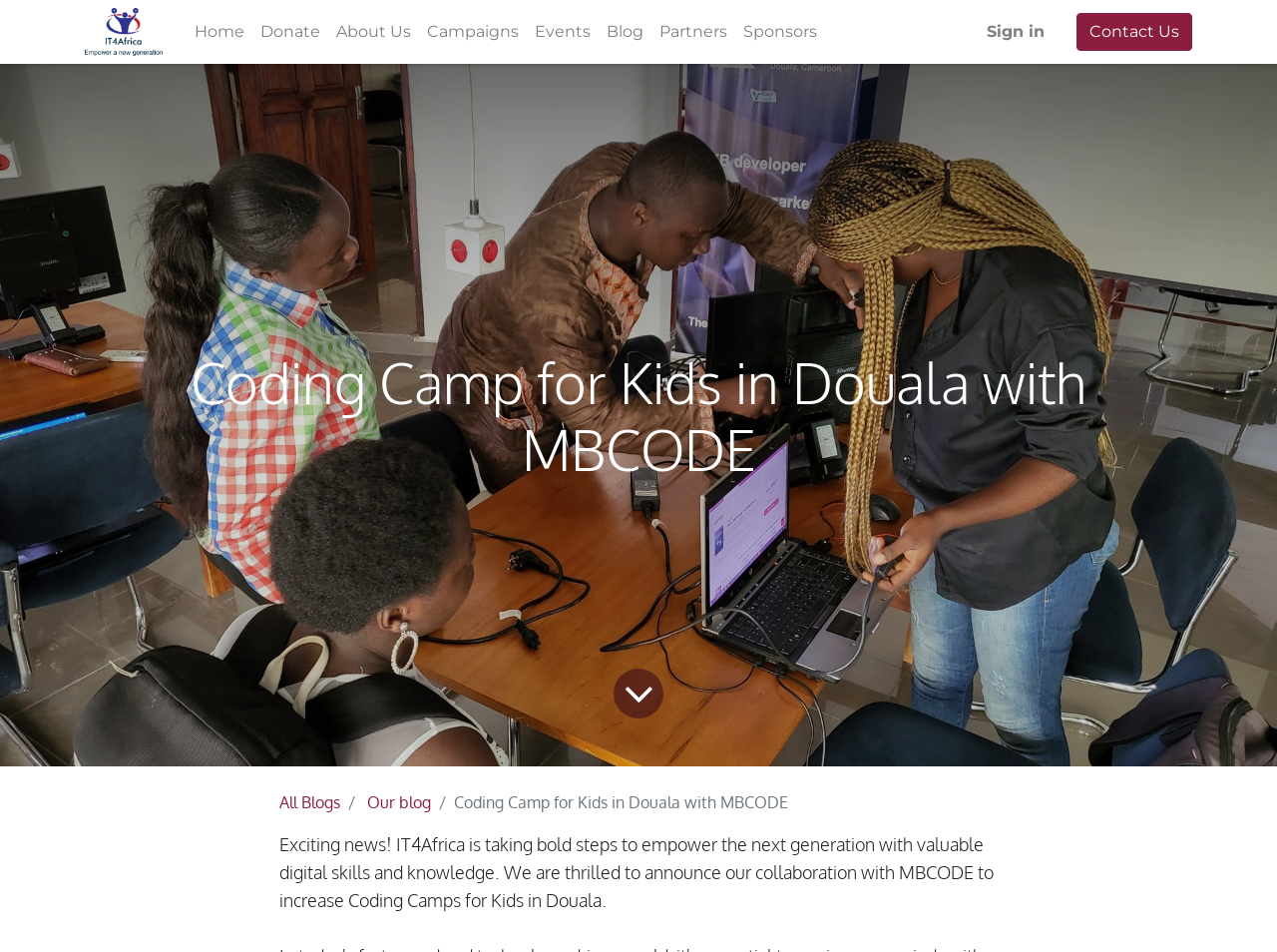Respond concisely with one word or phrase to the following query:
What is the function of the 'esc' button?

Exit full screen